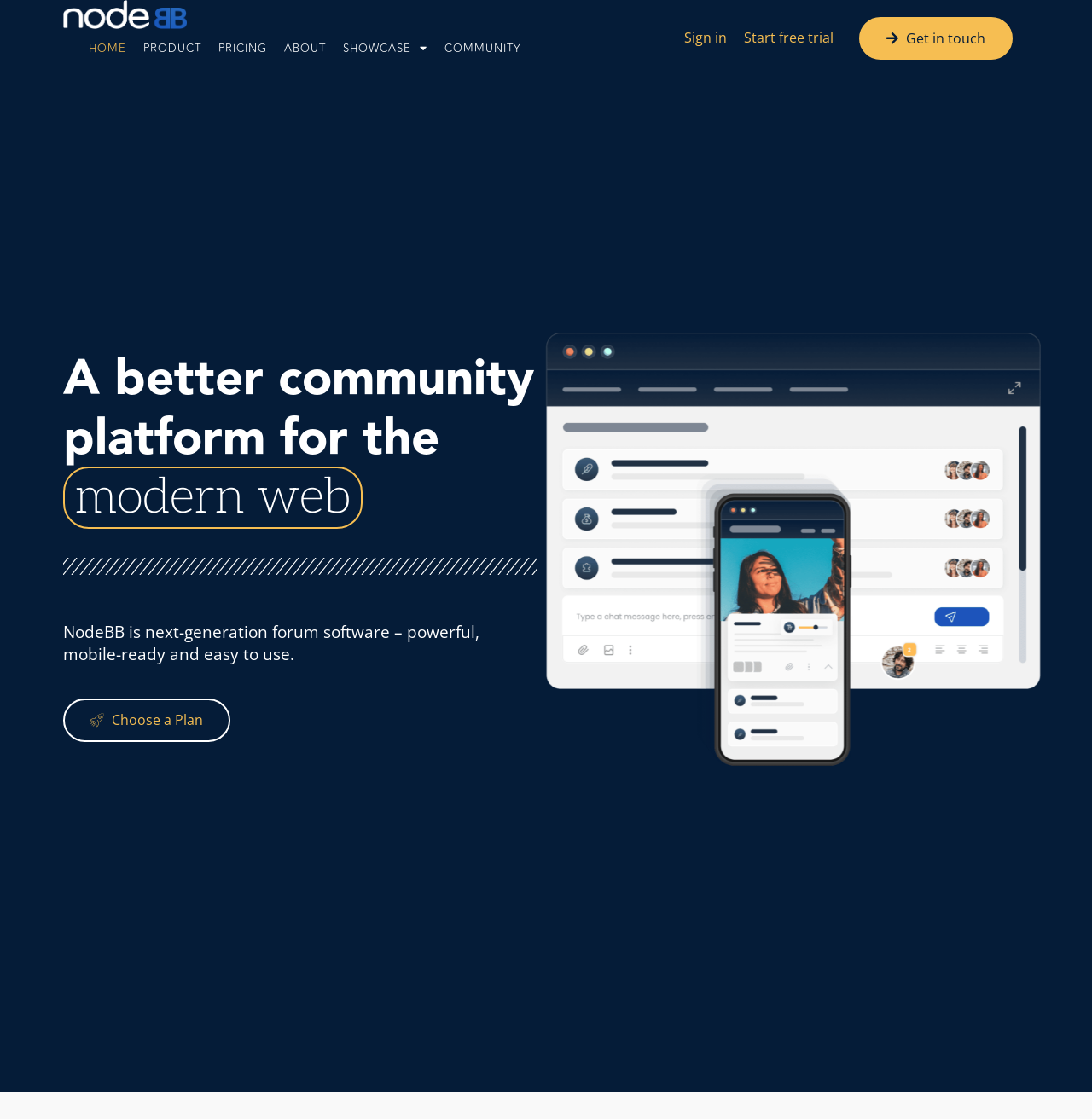Use a single word or phrase to answer the question:
What is the call-to-action for pricing?

Choose a Plan